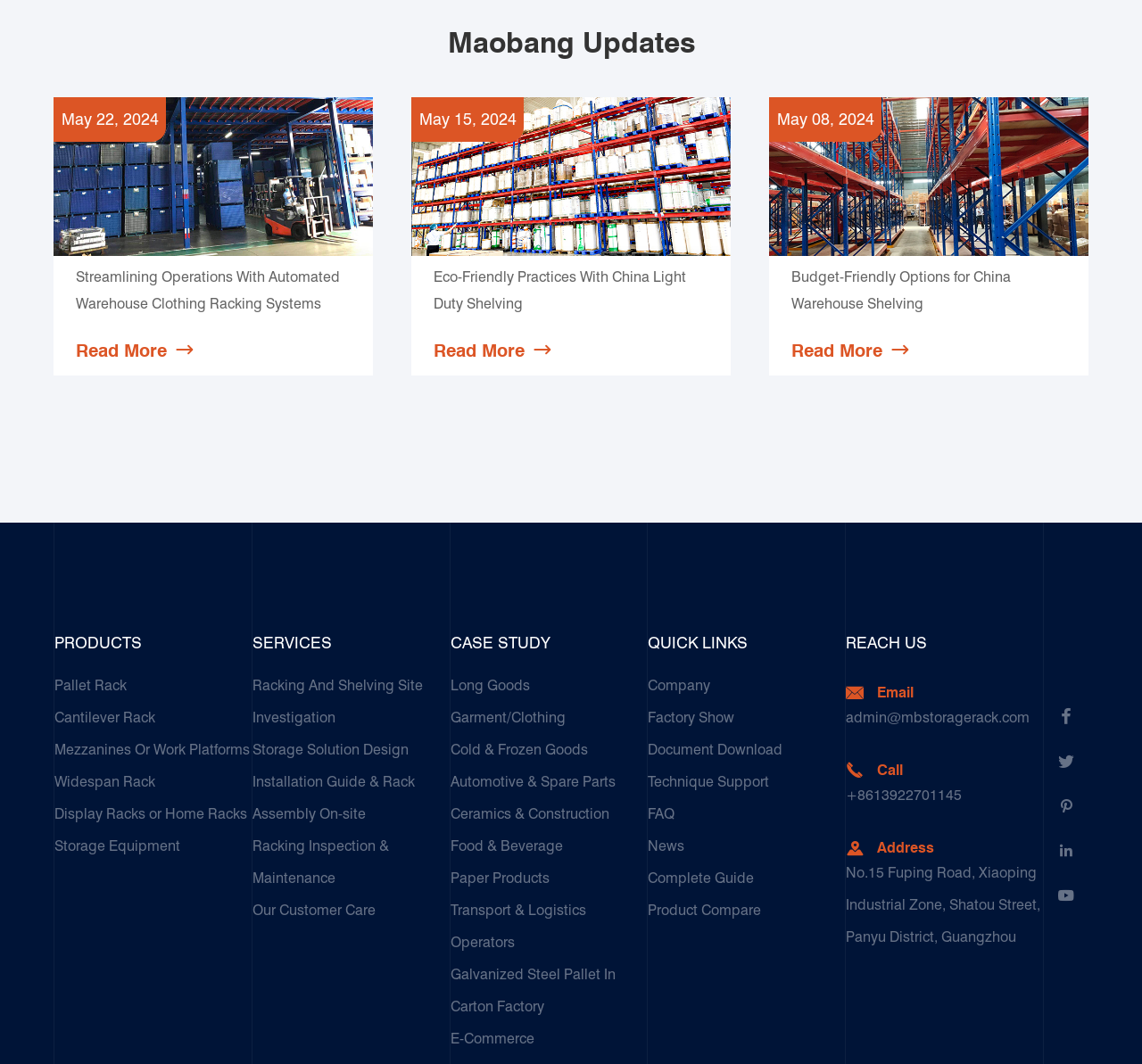Using the webpage screenshot, find the UI element described by Cold & Frozen Goods. Provide the bounding box coordinates in the format (top-left x, top-left y, bottom-right x, bottom-right y), ensuring all values are floating point numbers between 0 and 1.

[0.394, 0.689, 0.567, 0.72]